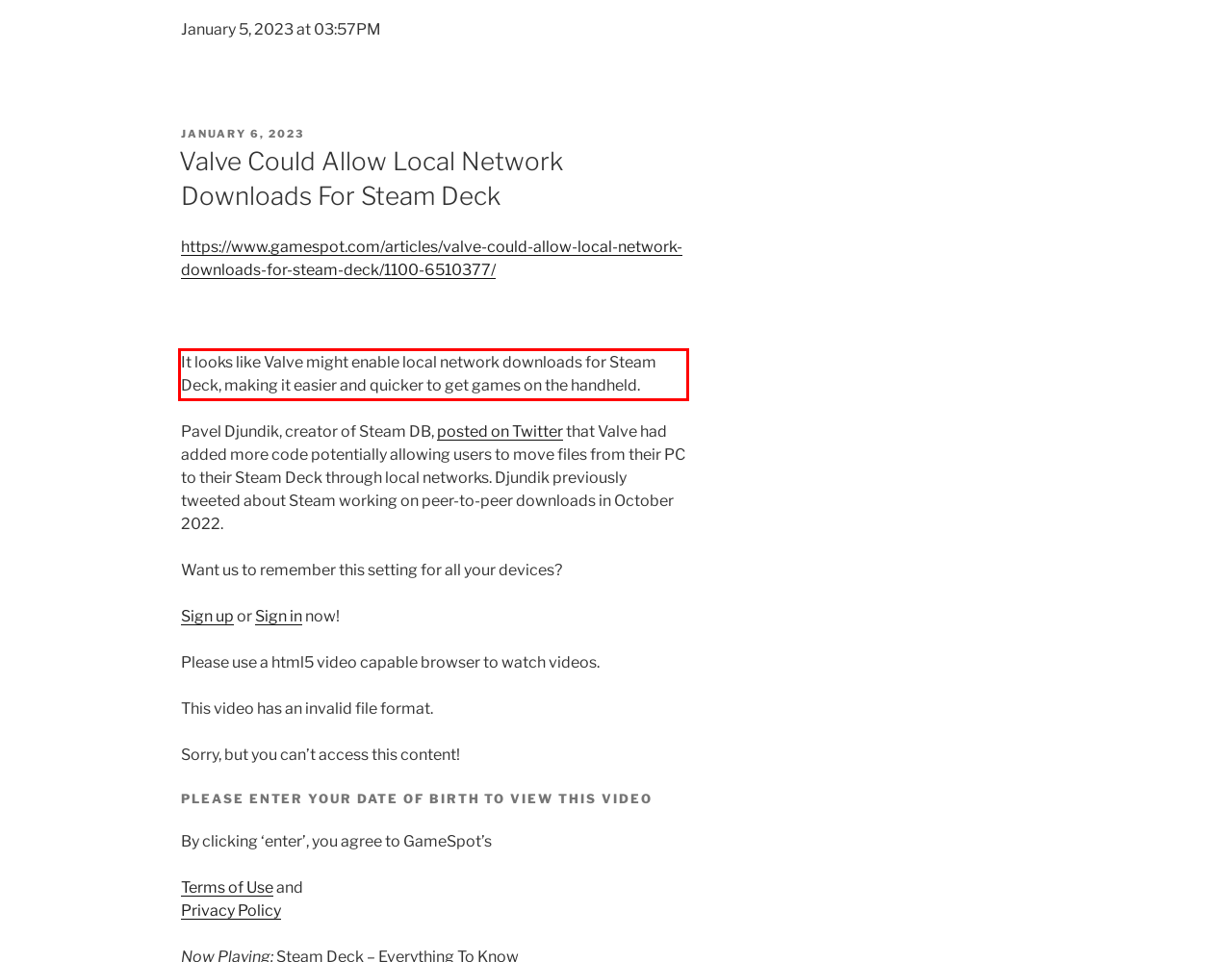Look at the screenshot of the webpage, locate the red rectangle bounding box, and generate the text content that it contains.

It looks like Valve might enable local network downloads for Steam Deck, making it easier and quicker to get games on the handheld.